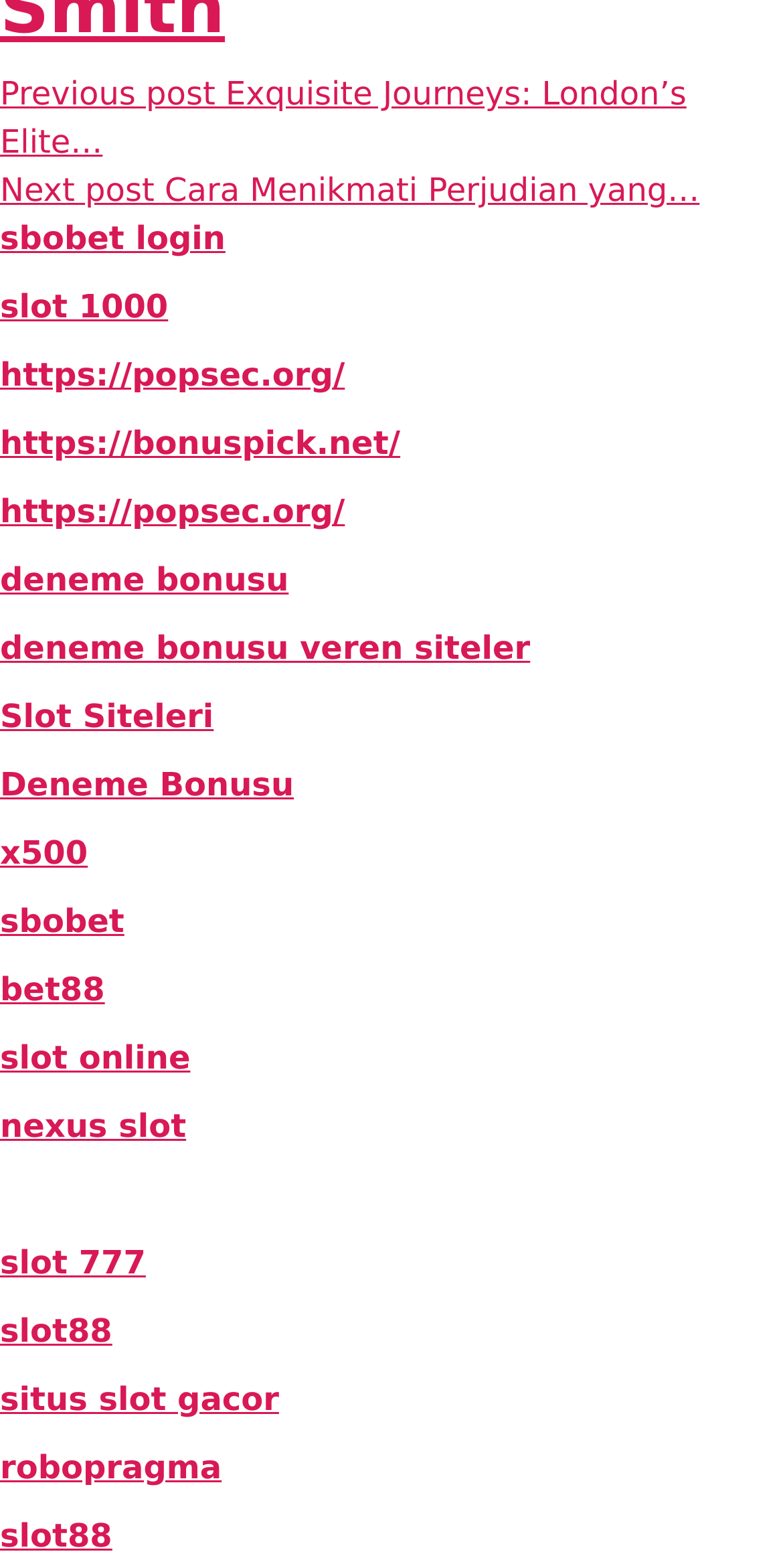Please determine the bounding box coordinates of the element to click in order to execute the following instruction: "Check out the 'Deneme Bonusu' link". The coordinates should be four float numbers between 0 and 1, specified as [left, top, right, bottom].

[0.0, 0.489, 0.375, 0.513]